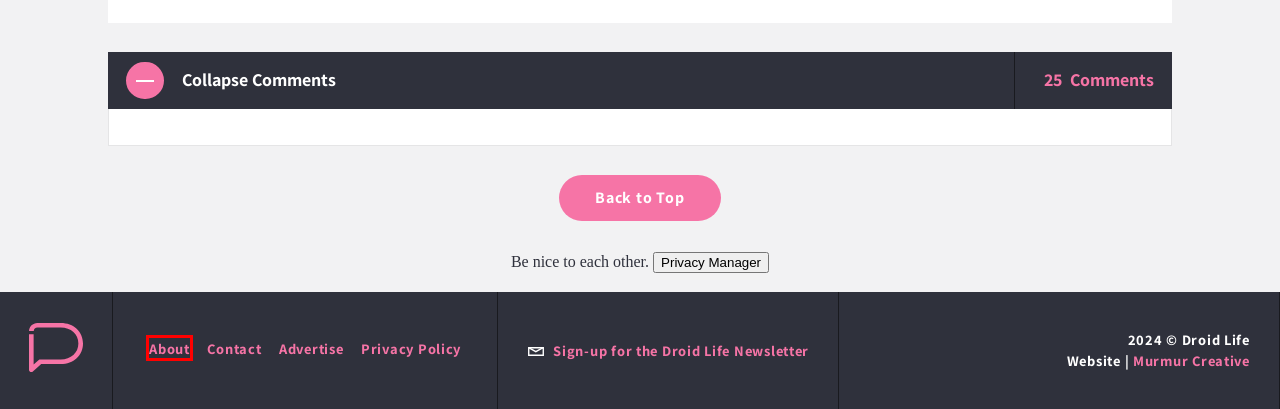You have been given a screenshot of a webpage, where a red bounding box surrounds a UI element. Identify the best matching webpage description for the page that loads after the element in the bounding box is clicked. Options include:
A. News Aggregation App Yahoo News Digest Launches for Android
B. About - Droid Life
C. Brand Design, Packaging, and Websites - Portland, Oregon
D. Contact - Droid Life
E. Advertise - Droid Life
F. Privacy Policy - Droid Life
G. Droid Life | Opinionated Android news.
H. Newsletter - Droid Life

B